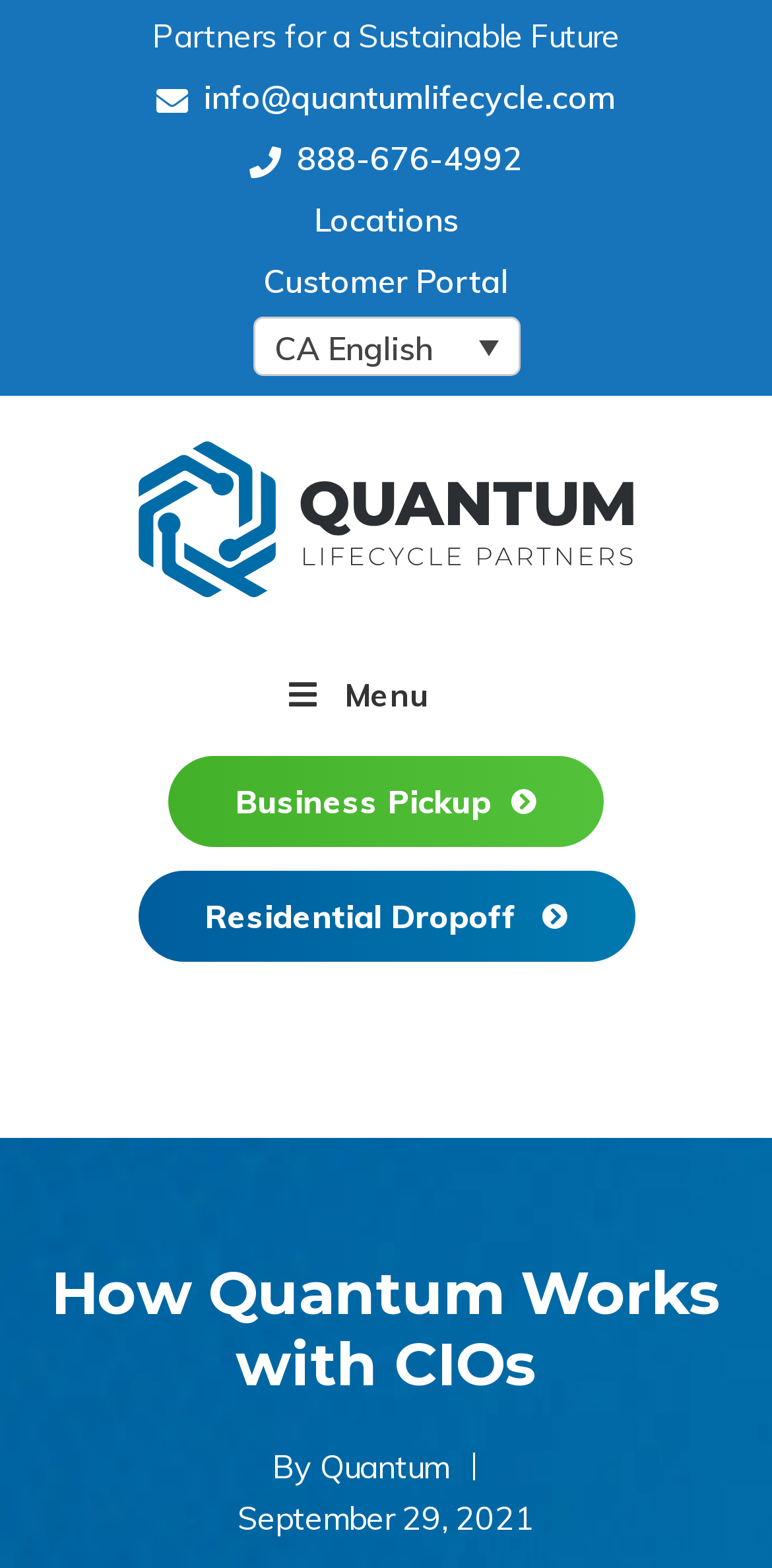What is the topic of the main content?
Provide a comprehensive and detailed answer to the question.

The topic of the main content can be found in the heading 'How Quantum Works with CIOs' which is located in the middle of the webpage, indicating that the main content is about how Quantum works with Chief Information Officers.